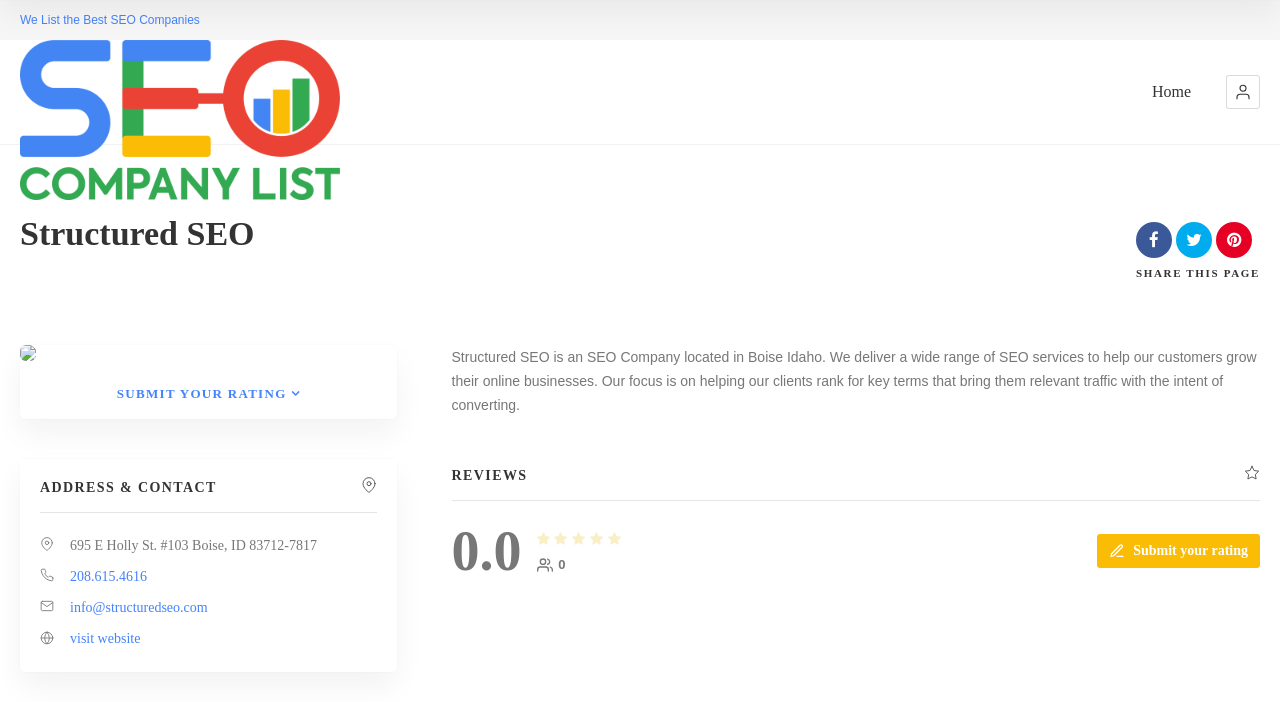What is the telephone number of the company?
Please answer the question with as much detail as possible using the screenshot.

The telephone number of the company is obtained from the LayoutTableCell element '208.615.4616' with bounding box coordinates [0.055, 0.803, 0.294, 0.848]. This element is part of the ADDRESS & CONTACT section, which provides the company's telephone number.